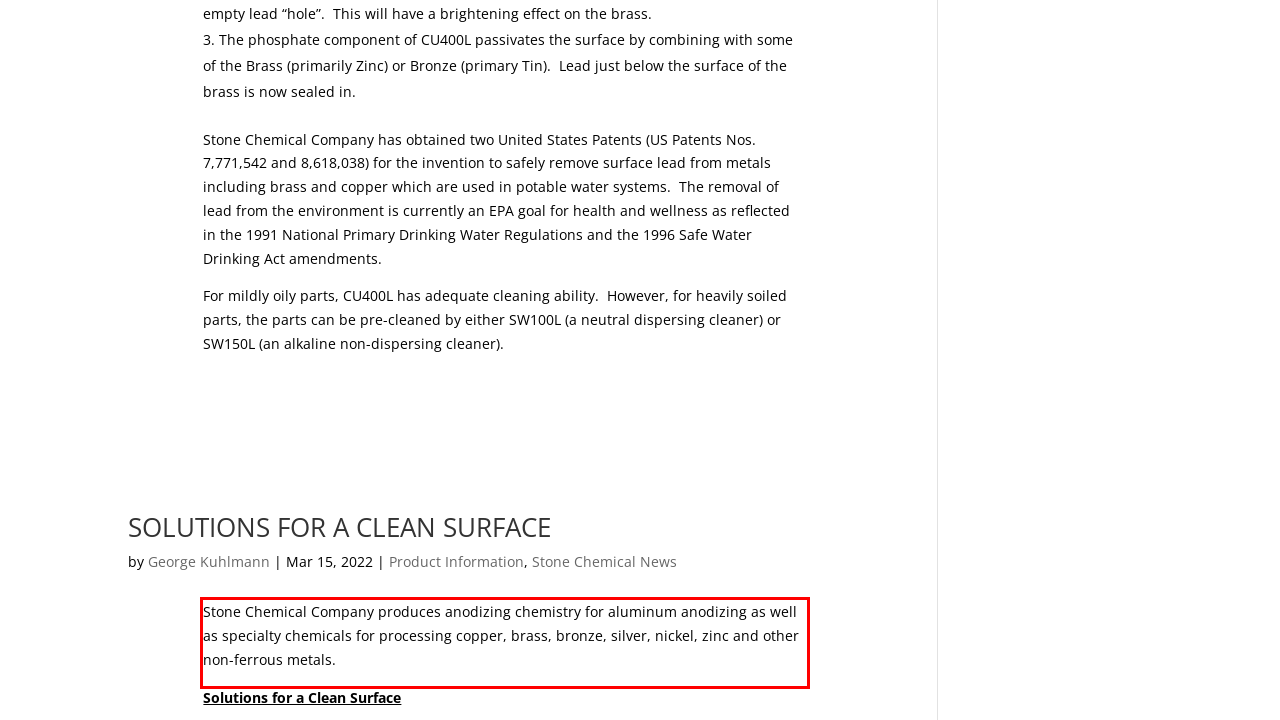Please analyze the provided webpage screenshot and perform OCR to extract the text content from the red rectangle bounding box.

Stone Chemical Company produces anodizing chemistry for aluminum anodizing as well as specialty chemicals for processing copper, brass, bronze, silver, nickel, zinc and other non-ferrous metals.